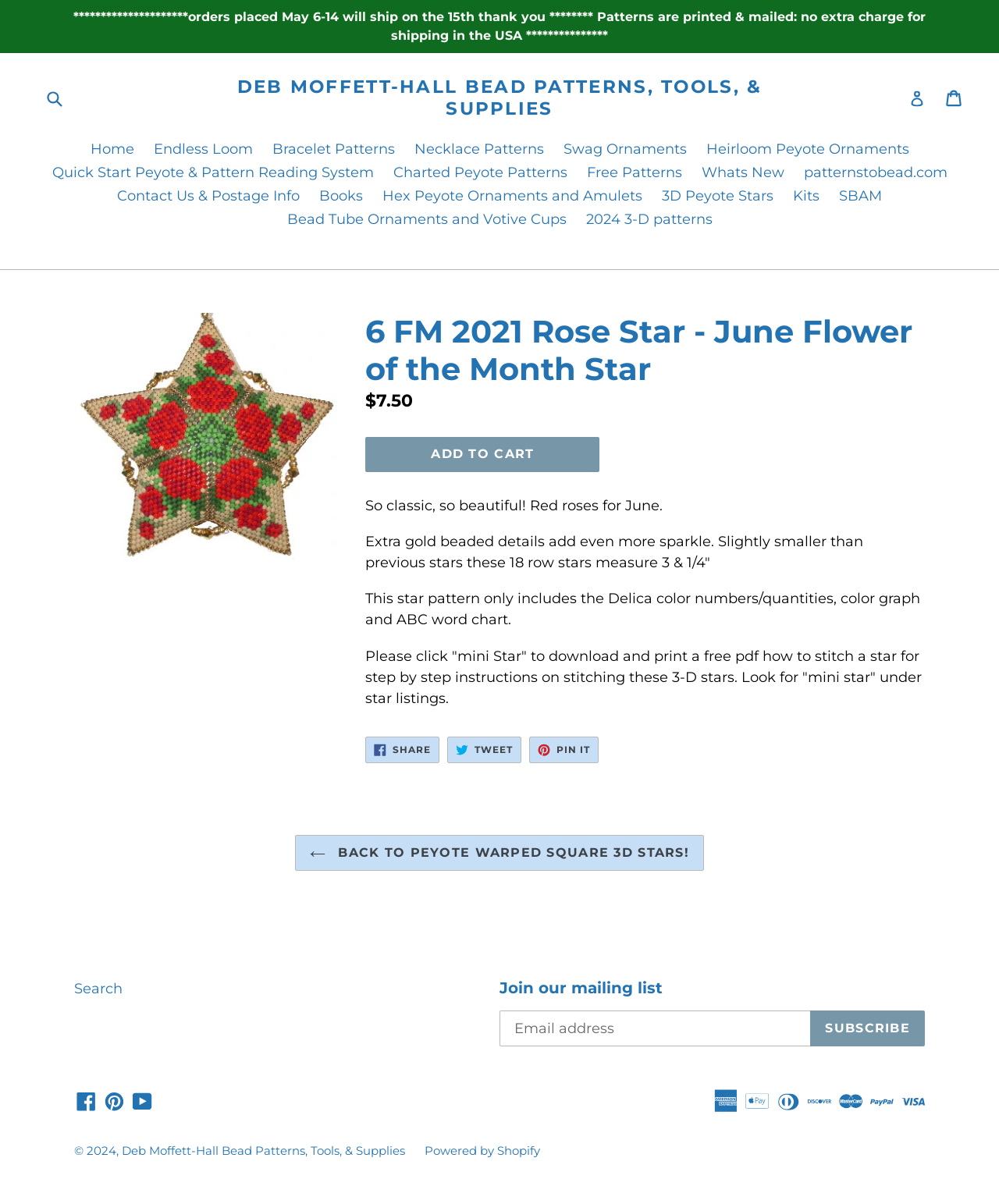Indicate the bounding box coordinates of the element that must be clicked to execute the instruction: "Share the pattern on Facebook". The coordinates should be given as four float numbers between 0 and 1, i.e., [left, top, right, bottom].

[0.366, 0.612, 0.44, 0.634]